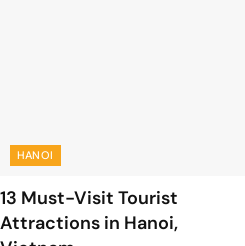What is the purpose of the button?
Please elaborate on the answer to the question with detailed information.

The button is labeled 'HANOI' and is likely a clickable link to more information about the city, allowing users to access additional content about Hanoi.